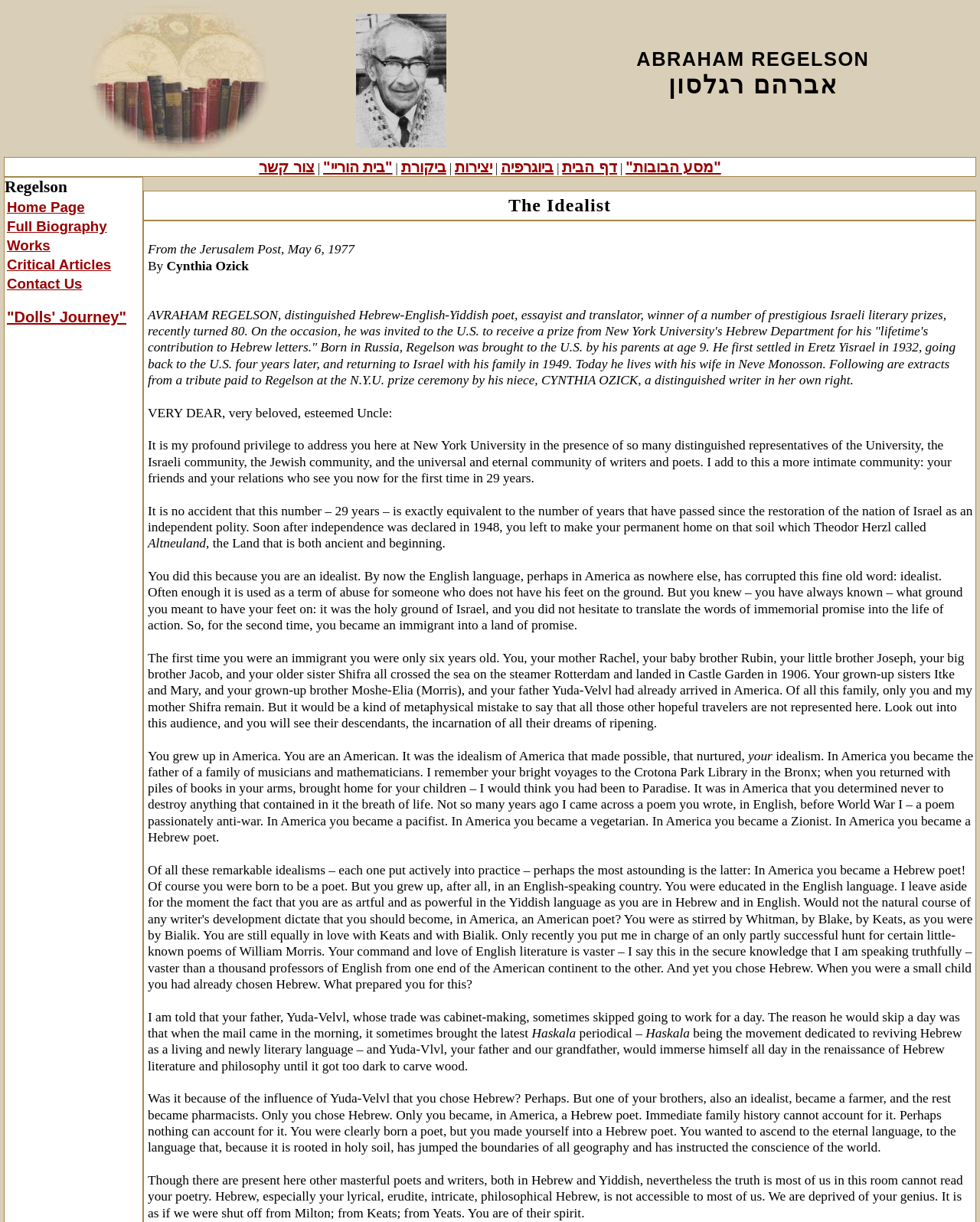Predict the bounding box coordinates of the UI element that matches this description: "צור קשר". The coordinates should be in the format [left, top, right, bottom] with each value between 0 and 1.

[0.264, 0.13, 0.321, 0.143]